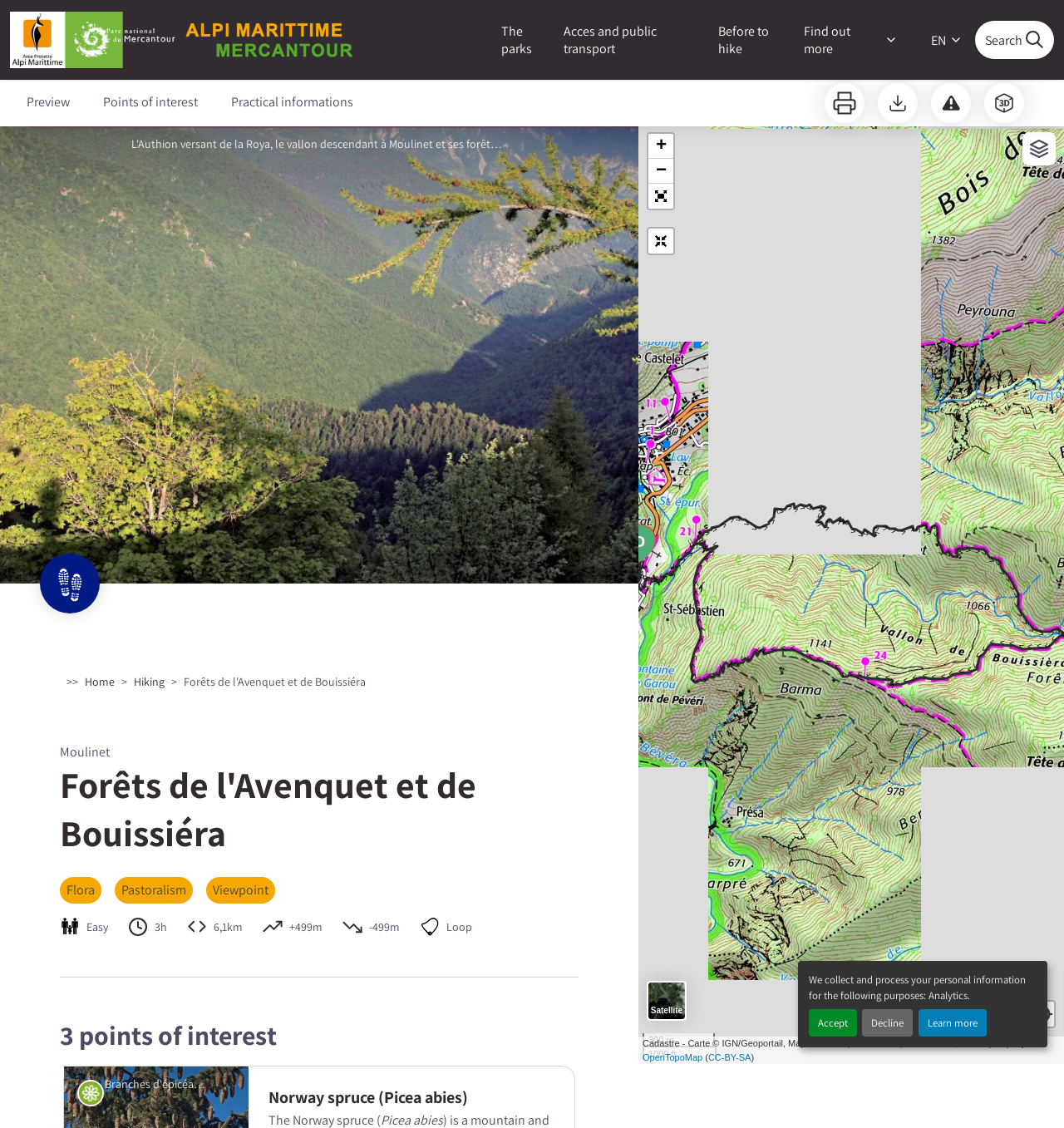Specify the bounding box coordinates for the region that must be clicked to perform the given instruction: "Zoom in the map".

[0.609, 0.119, 0.633, 0.141]